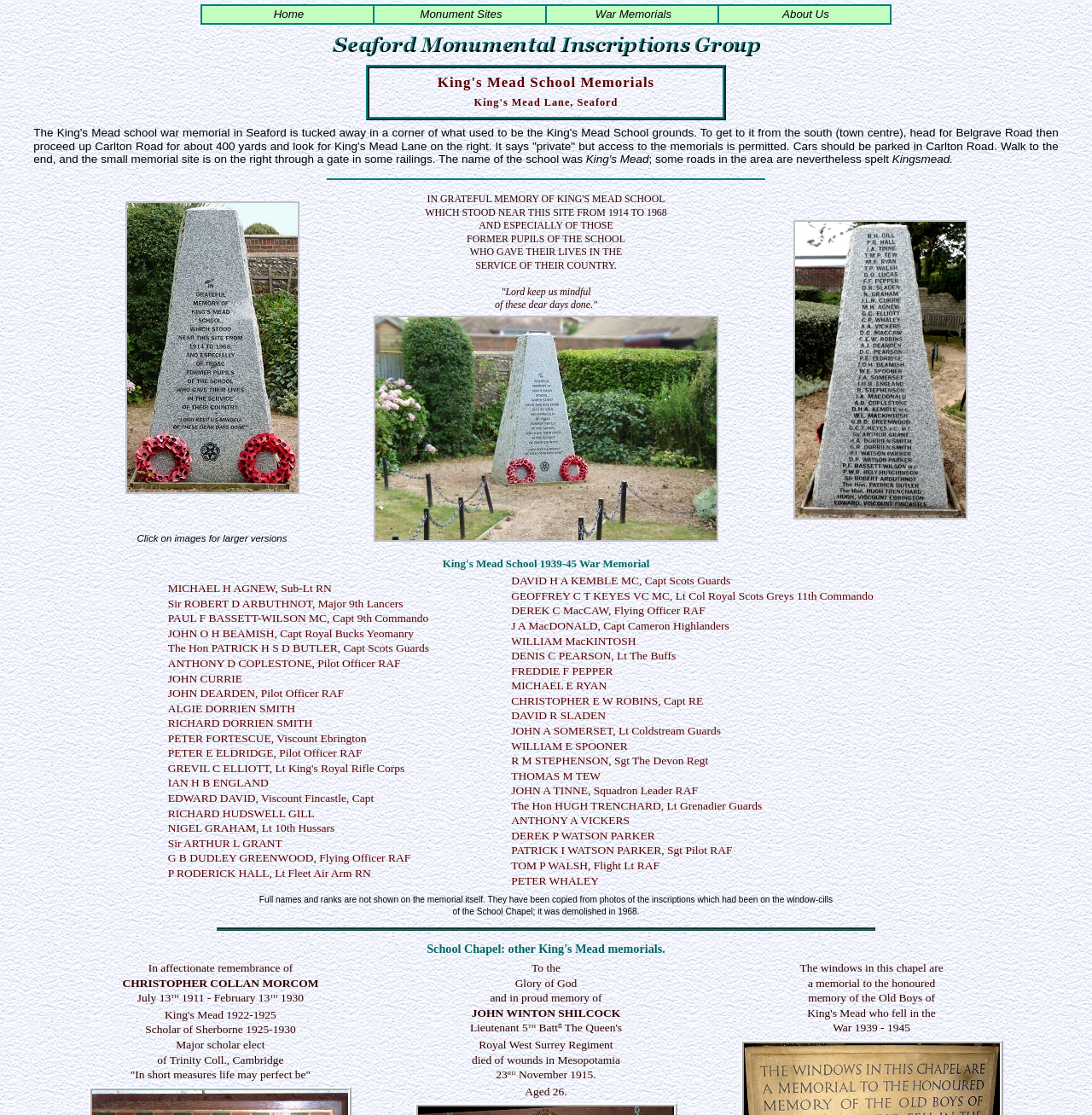Give a comprehensive overview of the webpage, including key elements.

The webpage is about the King's Mead school war memorial in Seaford. At the top, there is an image of the SeaMIG logo, followed by a layout table with two rows. The first row contains a heading "King's Mead School Memorials" and the second row has a heading "King's Mead Lane, Seaford". 

Below this, there is a block of text that provides information on how to get to the memorial site from the town center. The text is divided into paragraphs and describes the location of the memorial site, including the fact that it is tucked away in a corner of what used to be the King's Mead School grounds.

Following this, there is a separator line, and then a layout table with three columns. The first column contains a link with the text "Click on images for larger versions" and an image. The second column has a memorial inscription that honors former pupils of the school who gave their lives in the service of their country. The third column is empty.

Below this, there is a table with three rows. The first row contains a column header "King's Mead School 1939-45 War Memorial". The second row lists the names of individuals who died in the war, along with their ranks and regiments. The third row provides additional information about the memorial, including the fact that full names and ranks are not shown on the memorial itself, but were copied from photos of the inscriptions.

Finally, there is another separator line, followed by a row with a column header "School Chapel: other King's Mead memorials." This section appears to list additional memorials or honors, including a scholar of Sherborne and a major scholar elect.